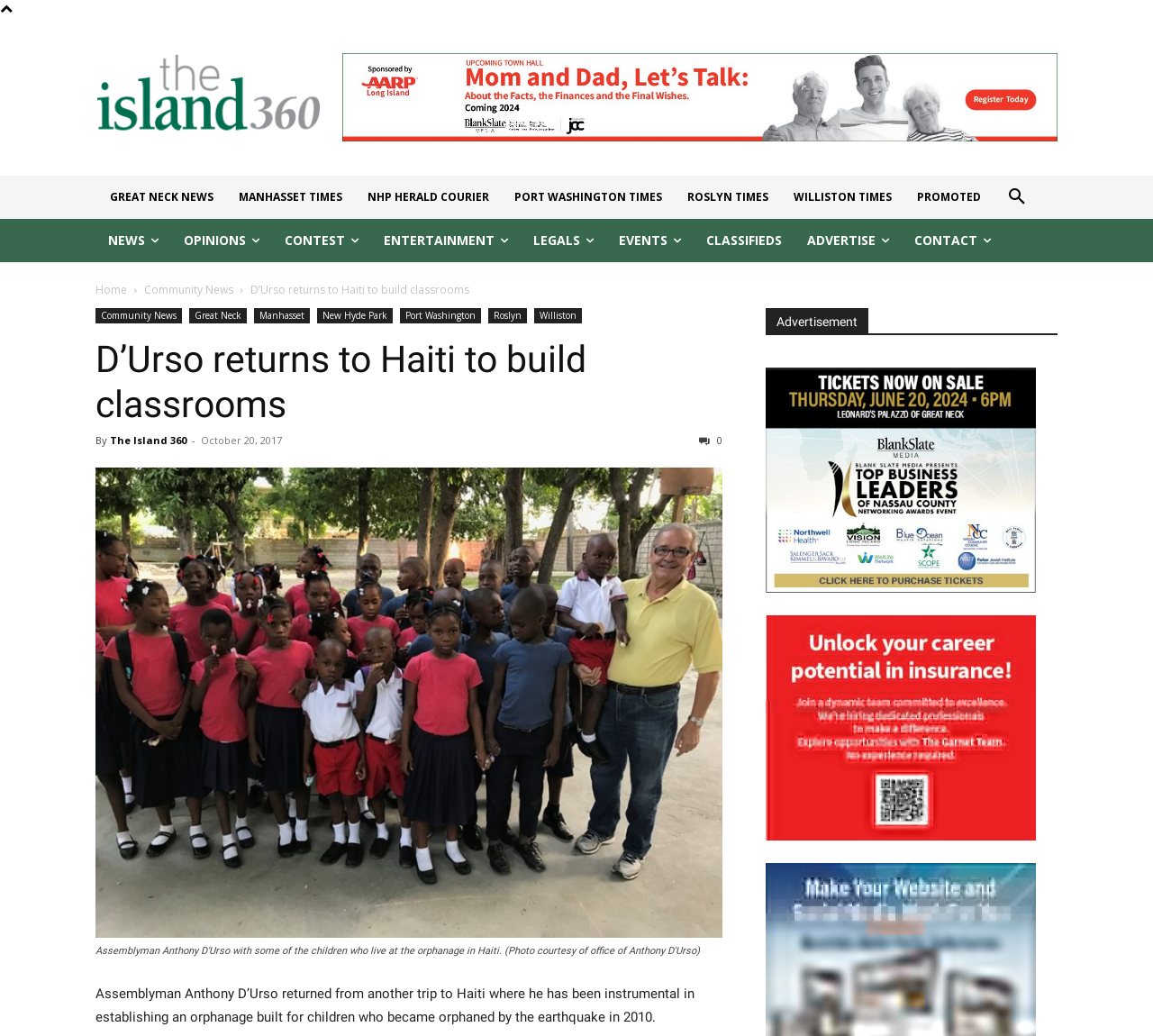What is the purpose of the orphanage?
Please provide a single word or phrase based on the screenshot.

For children orphaned by earthquake